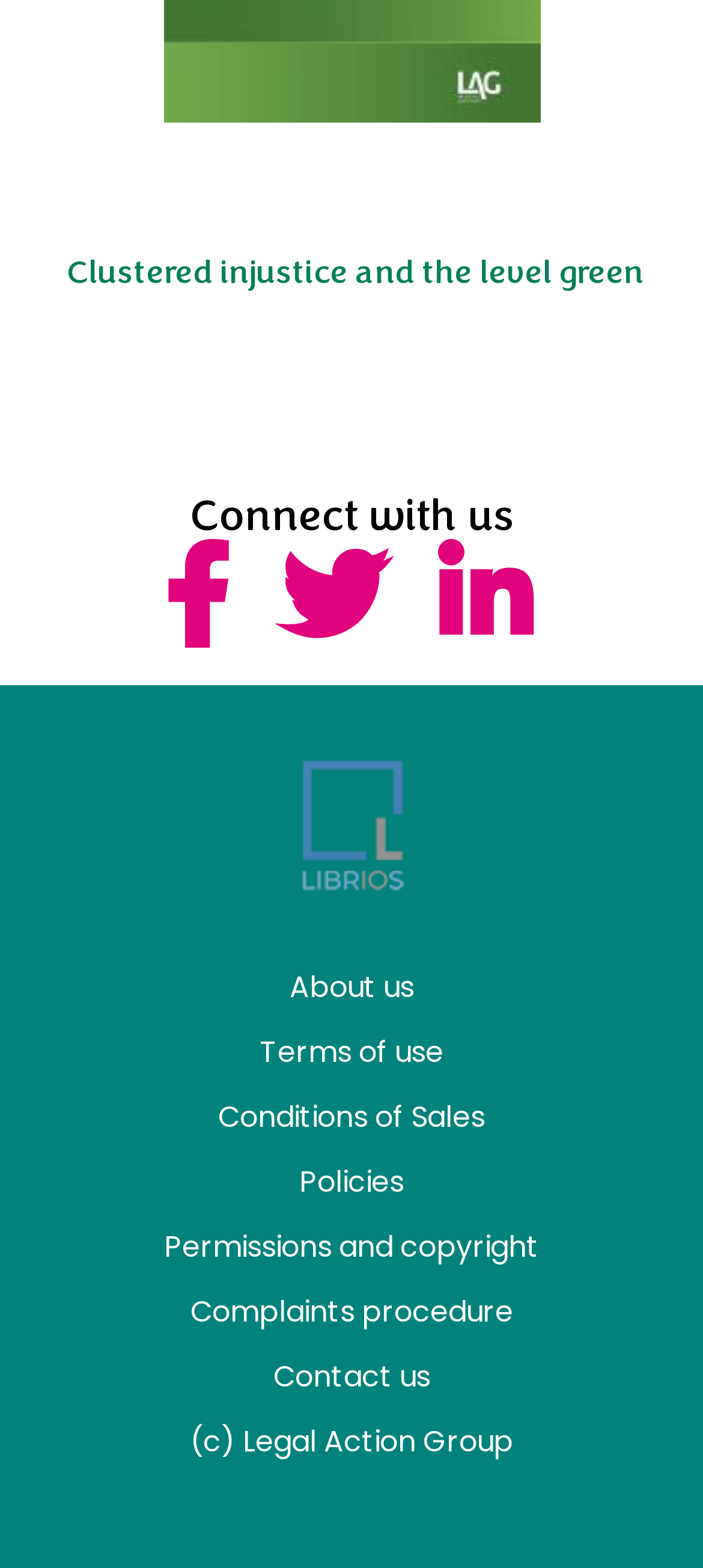Determine the bounding box coordinates of the region that needs to be clicked to achieve the task: "go to home page".

None